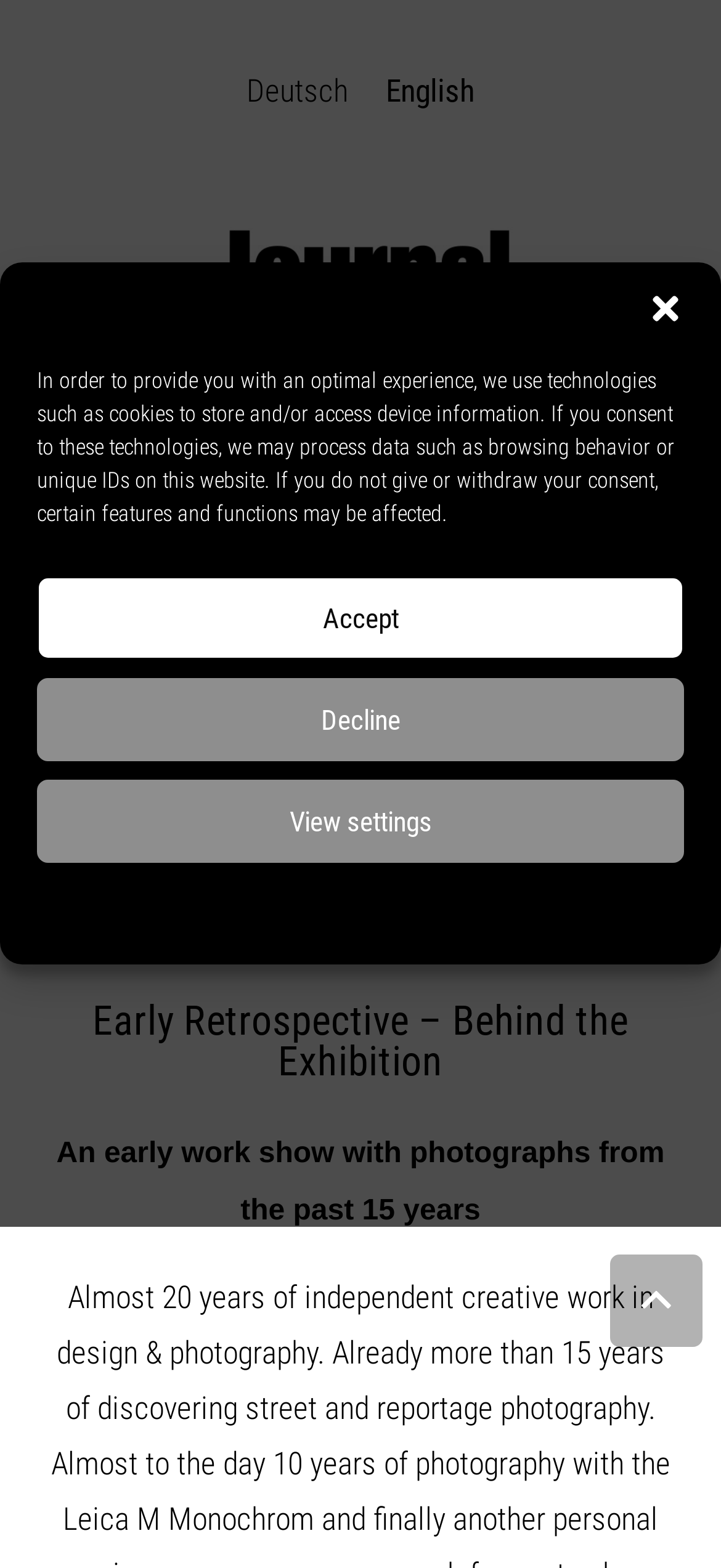What is the topic of the article?
Examine the screenshot and reply with a single word or phrase.

Photography exhibition